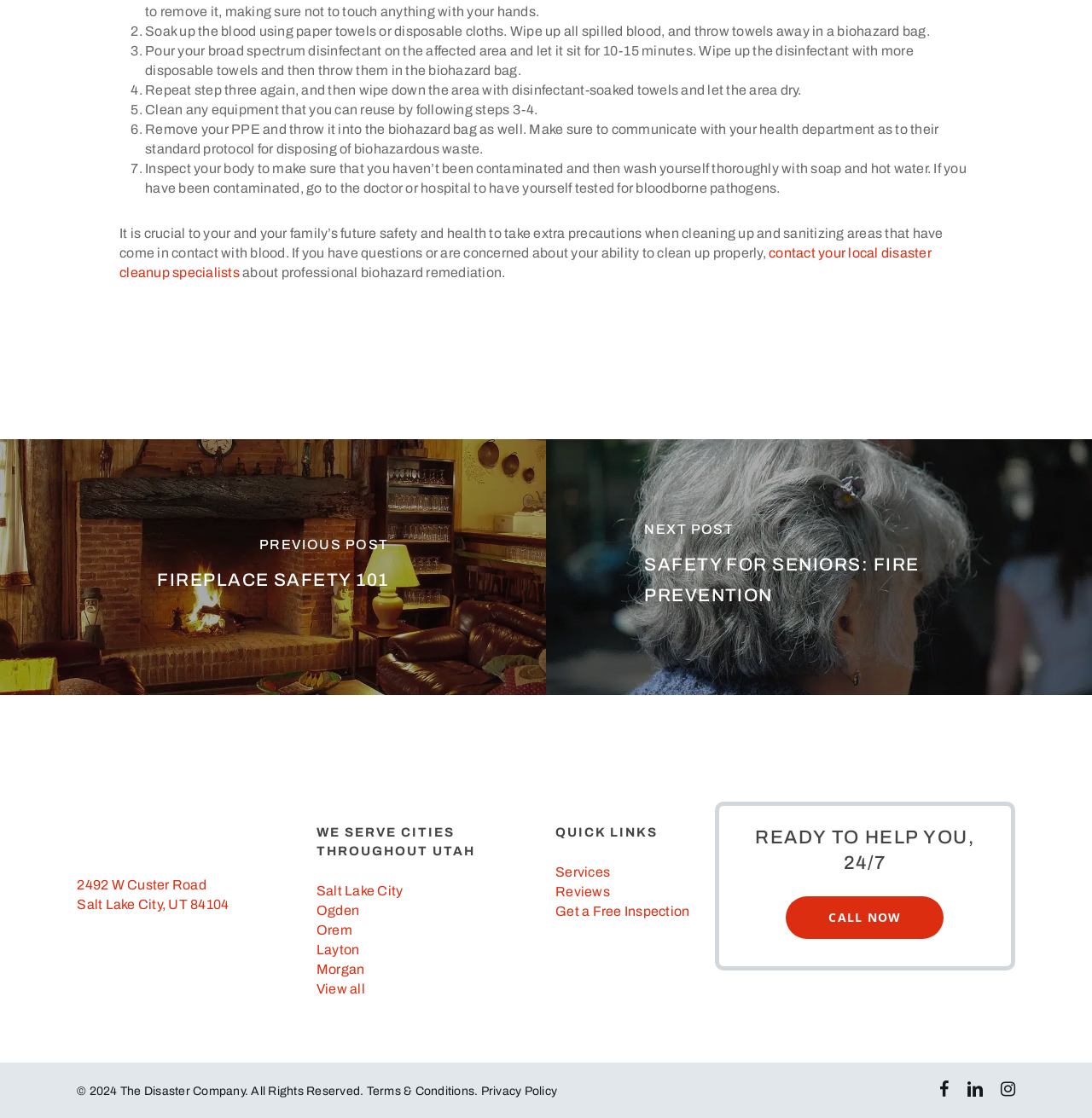Extract the bounding box coordinates of the UI element described: "Get a Free Inspection". Provide the coordinates in the format [left, top, right, bottom] with values ranging from 0 to 1.

[0.509, 0.809, 0.632, 0.822]